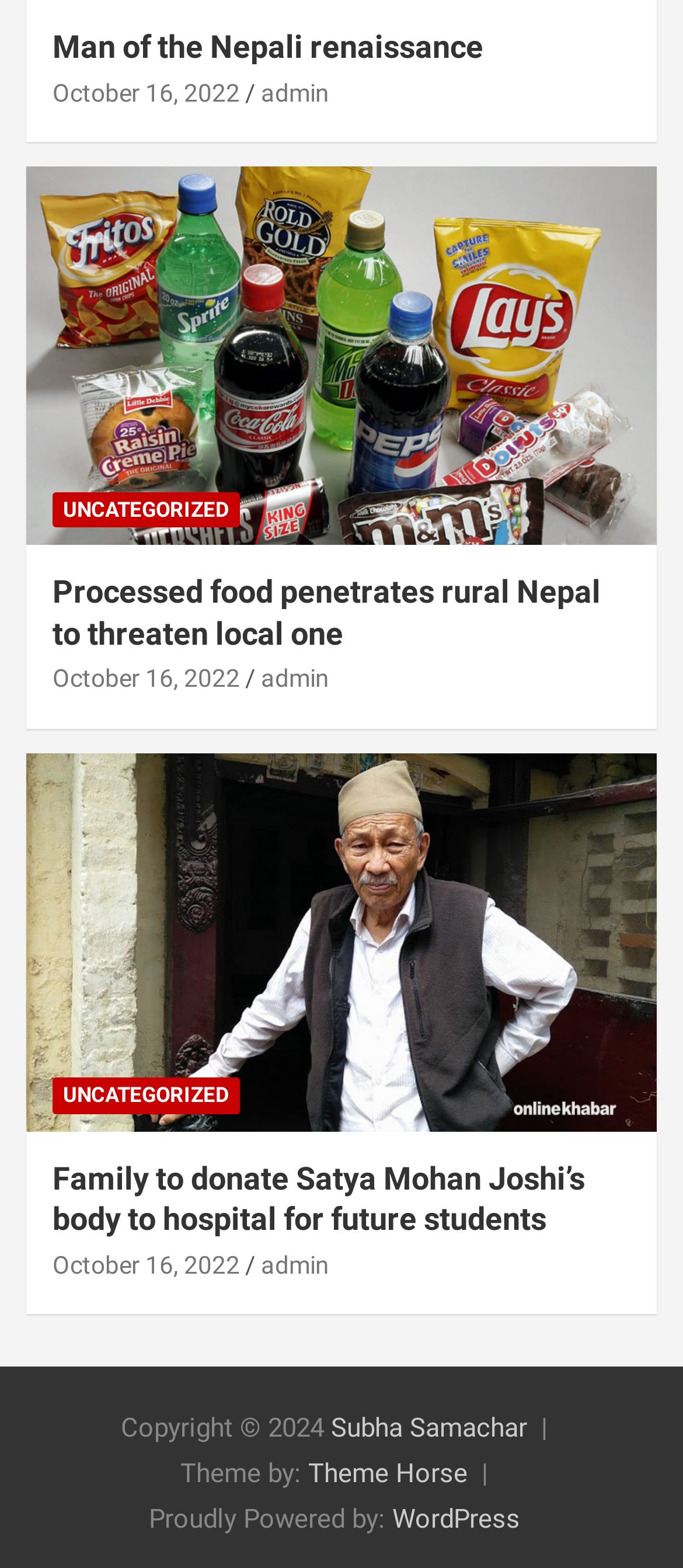Can you find the bounding box coordinates for the element to click on to achieve the instruction: "Read about Man of the Nepali renaissance"?

[0.077, 0.018, 0.708, 0.042]